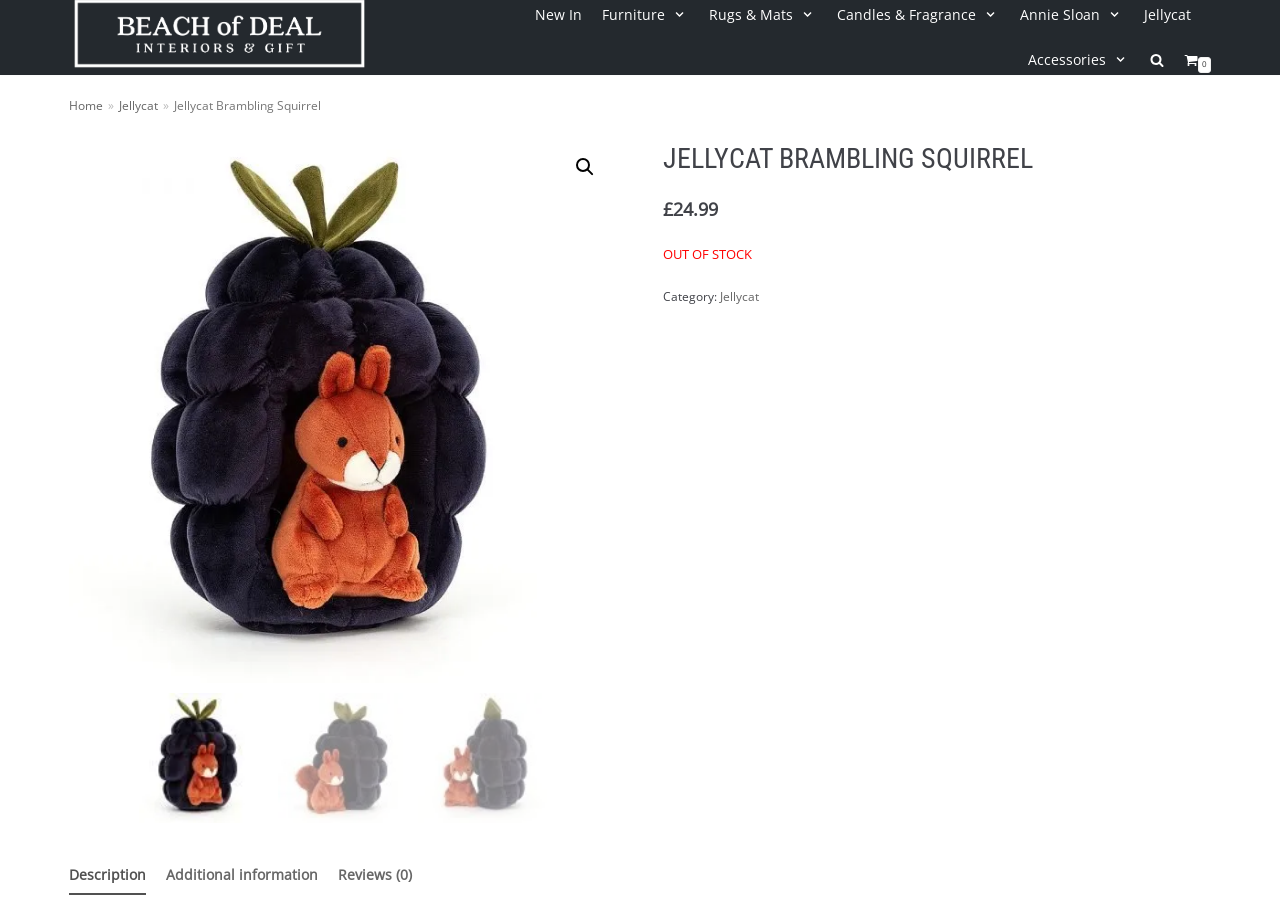Identify the bounding box coordinates of the clickable region required to complete the instruction: "View 'Jellycat Brambling Squirrel' description". The coordinates should be given as four float numbers within the range of 0 and 1, i.e., [left, top, right, bottom].

[0.054, 0.107, 0.251, 0.125]